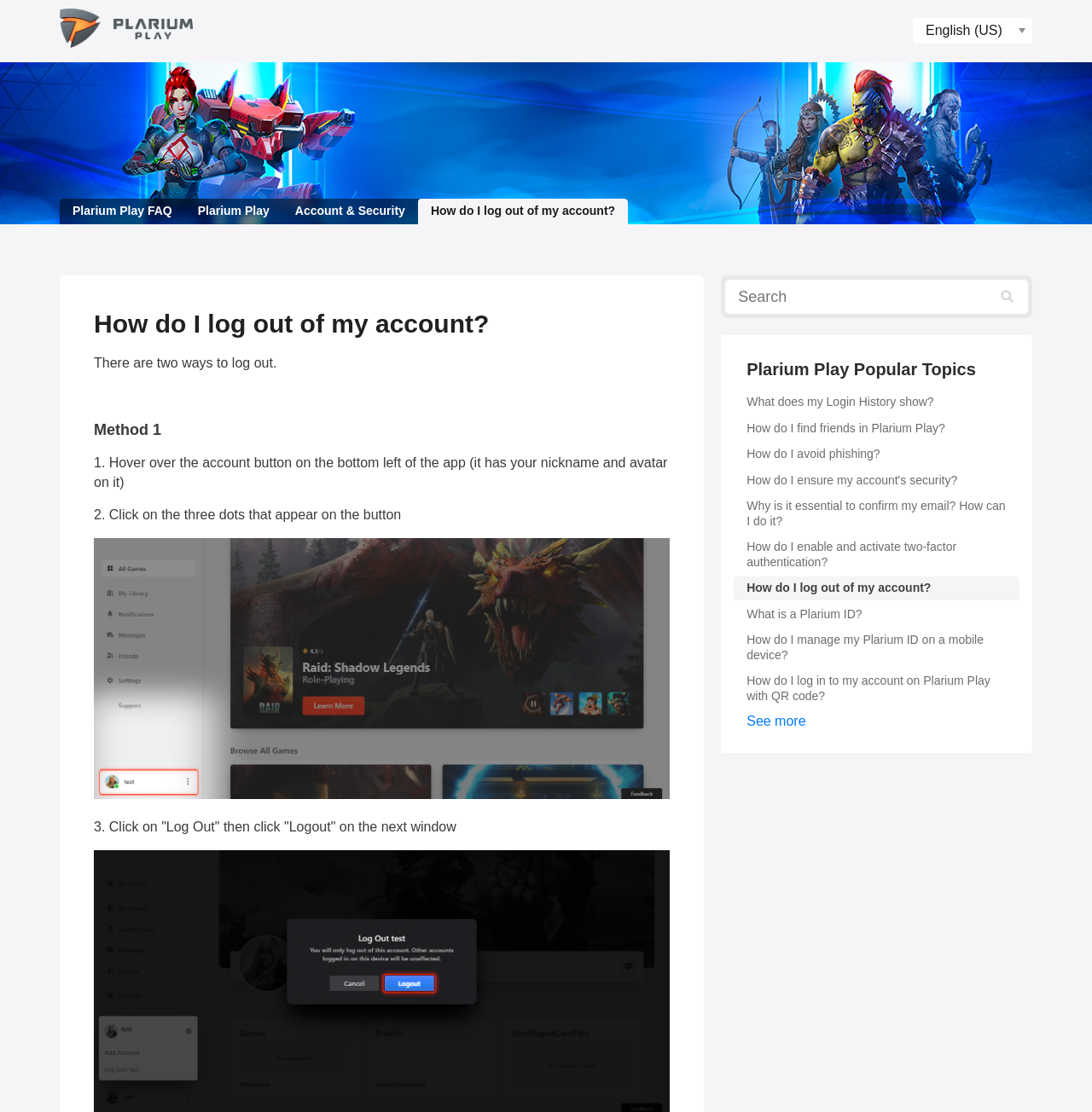Examine the image and give a thorough answer to the following question:
How many popular topics are listed on the webpage?

I counted the number of links under the heading 'Plarium Play Popular Topics' and found 9 links, which suggests that there are 9 popular topics listed on the webpage.